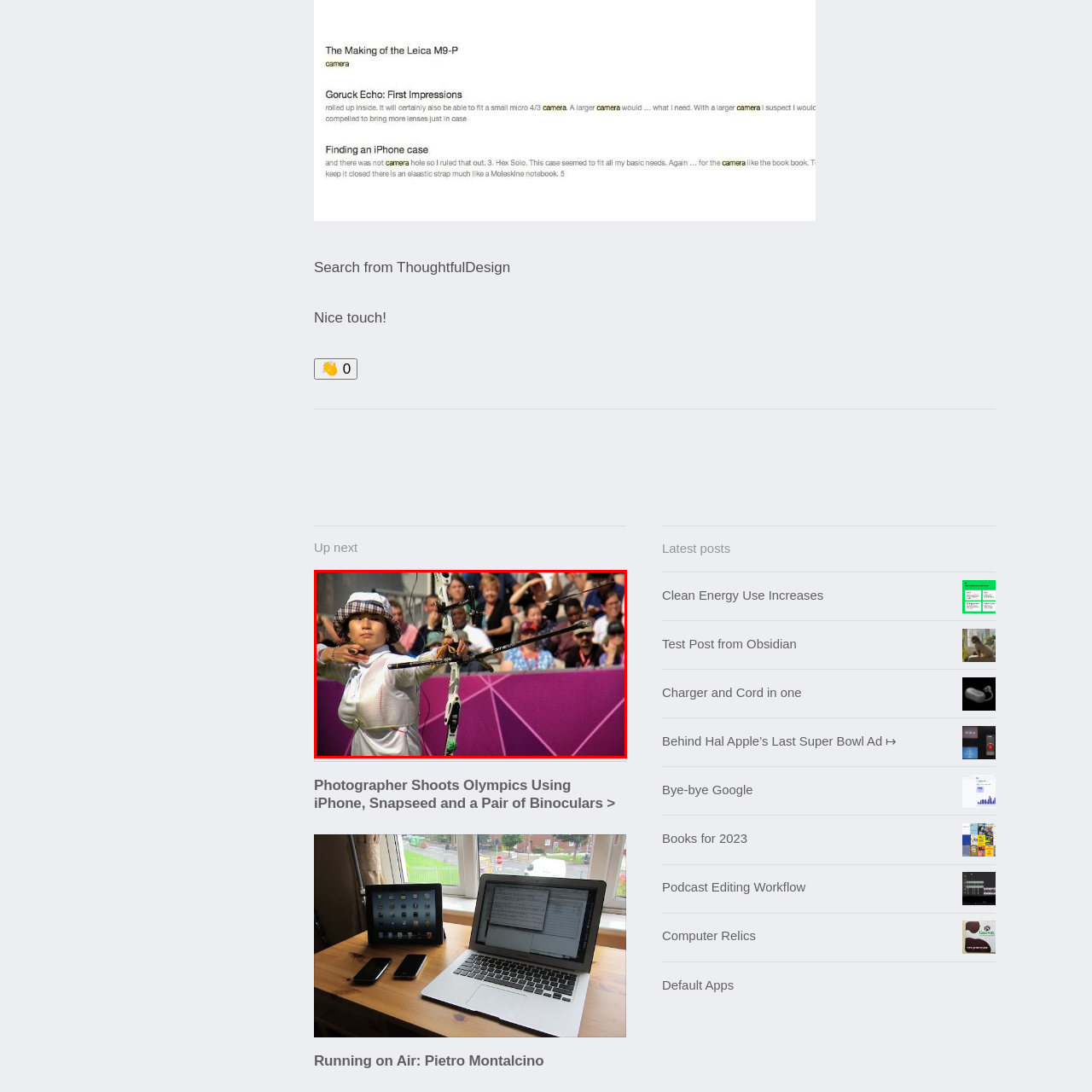Generate a detailed caption for the picture within the red-bordered area.

The image captures a focused archer poised to release her arrow during an intense moment at the Olympics. She is dressed in a white archery uniform with a stylish hat that features a checkered pattern, emphasizing her unique flair while competing. In the background, a lively crowd can be seen, showcasing a mix of expressions ranging from anticipation to excitement, reflecting the electrifying atmosphere of the event. The vibrant colors of the decorated backdrop contribute to the overall dynamism, enhancing the visual impact of this thrilling sporting moment.